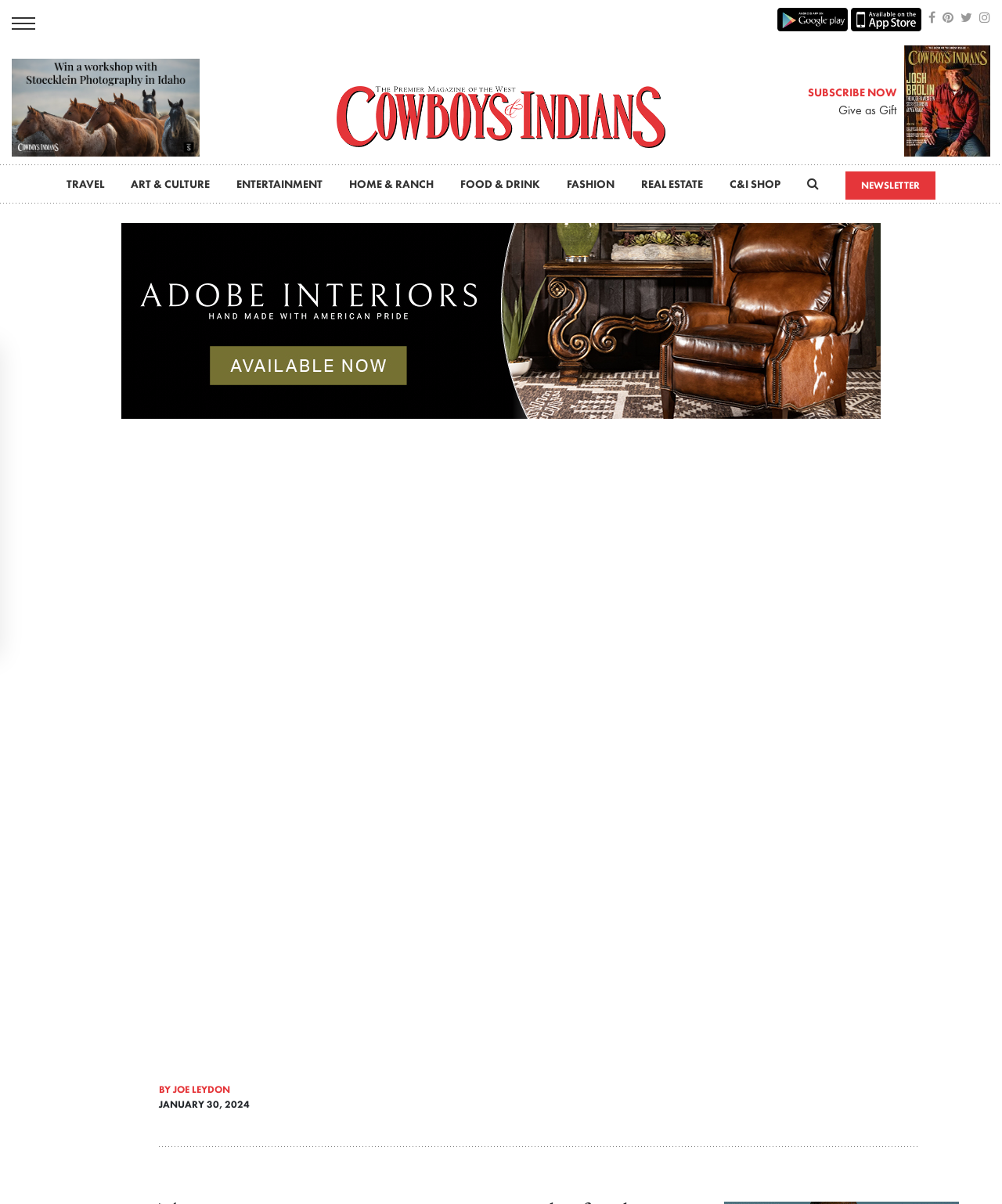Can you provide the bounding box coordinates for the element that should be clicked to implement the instruction: "View Cowboys and Indians Magazine"?

[0.336, 0.072, 0.664, 0.123]